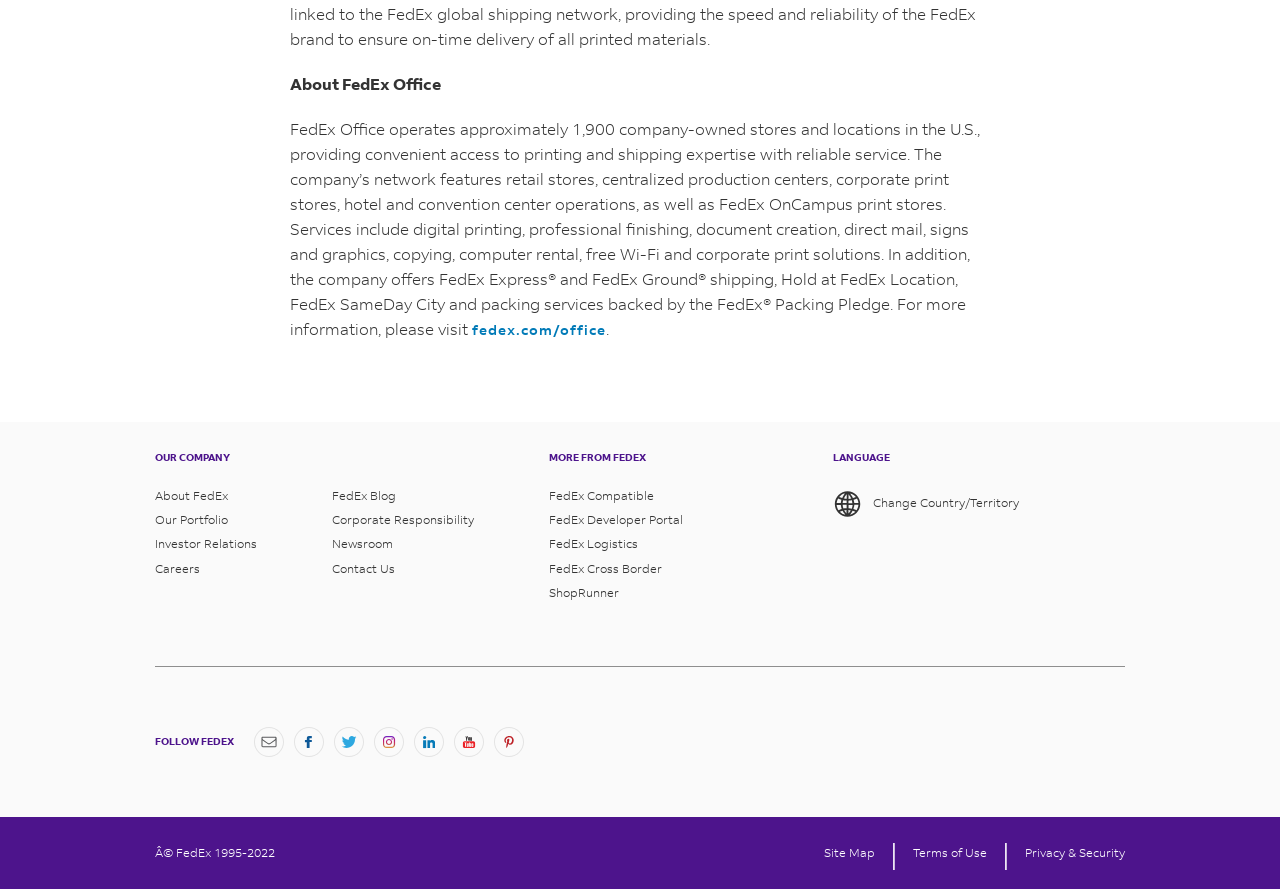Utilize the details in the image to thoroughly answer the following question: What is the purpose of the 'Hold at FedEx Location' service?

The webpage lists 'Hold at FedEx Location' as one of the services offered by FedEx, and it is mentioned alongside 'packing services', suggesting that the purpose of 'Hold at FedEx Location' is related to packing services.